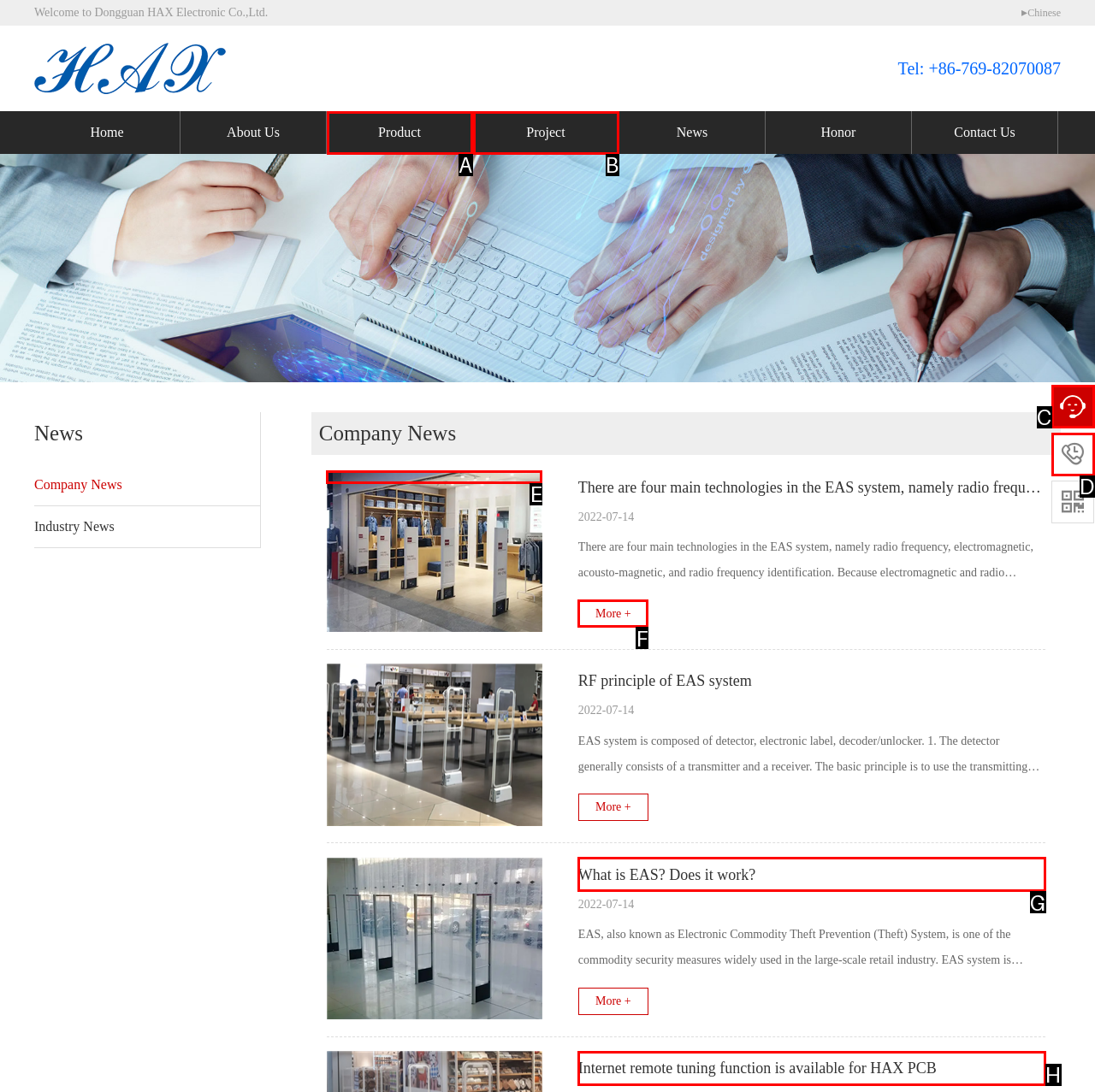Identify the letter of the option that best matches the following description: Zaloguj. Respond with the letter directly.

None